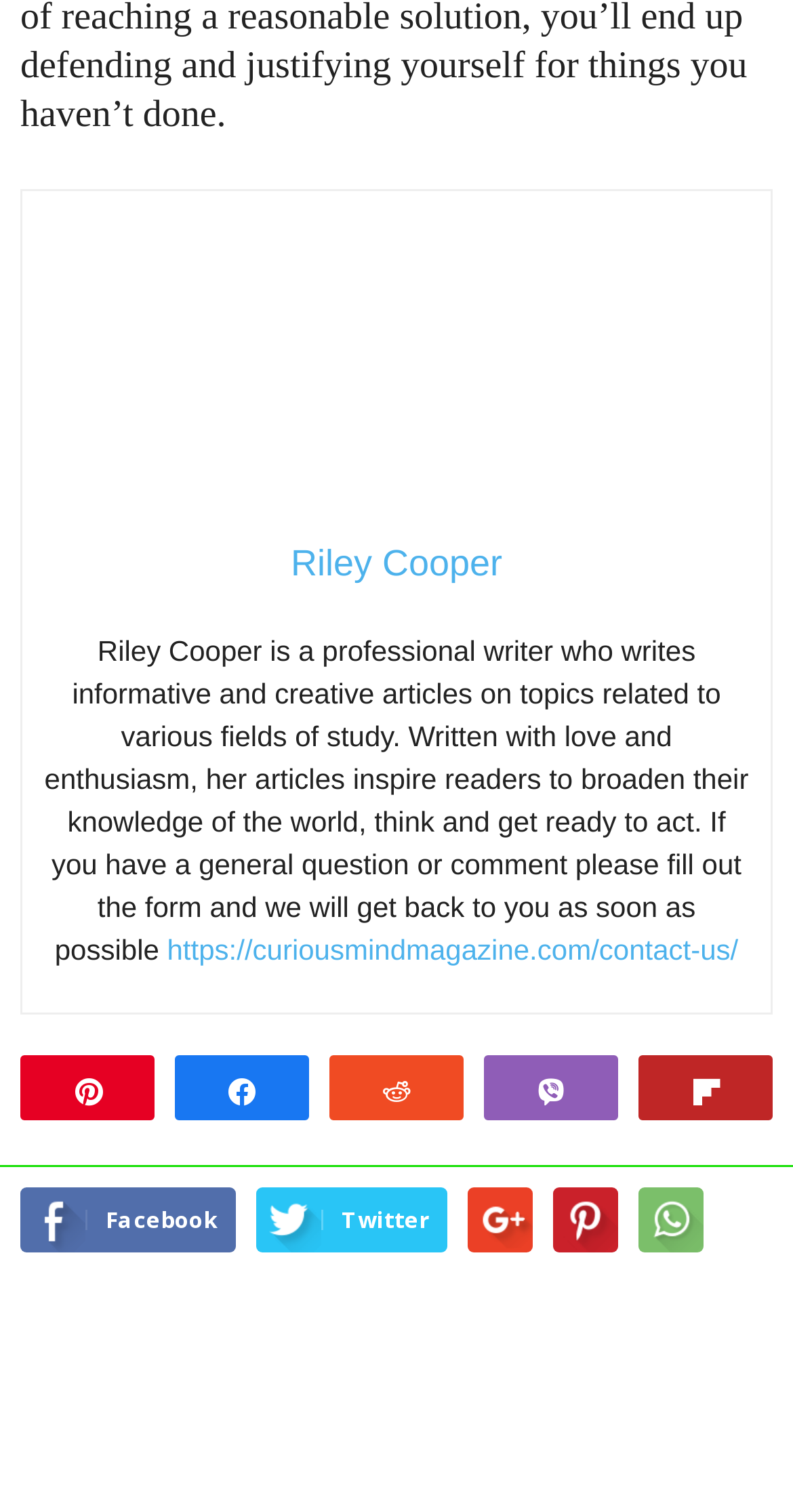Refer to the image and answer the question with as much detail as possible: What social media platforms are available in the footer?

The footer section contains links to various social media platforms, including Facebook and Twitter, with bounding box coordinates of [0.026, 0.785, 0.297, 0.828] and [0.323, 0.785, 0.564, 0.828] respectively.